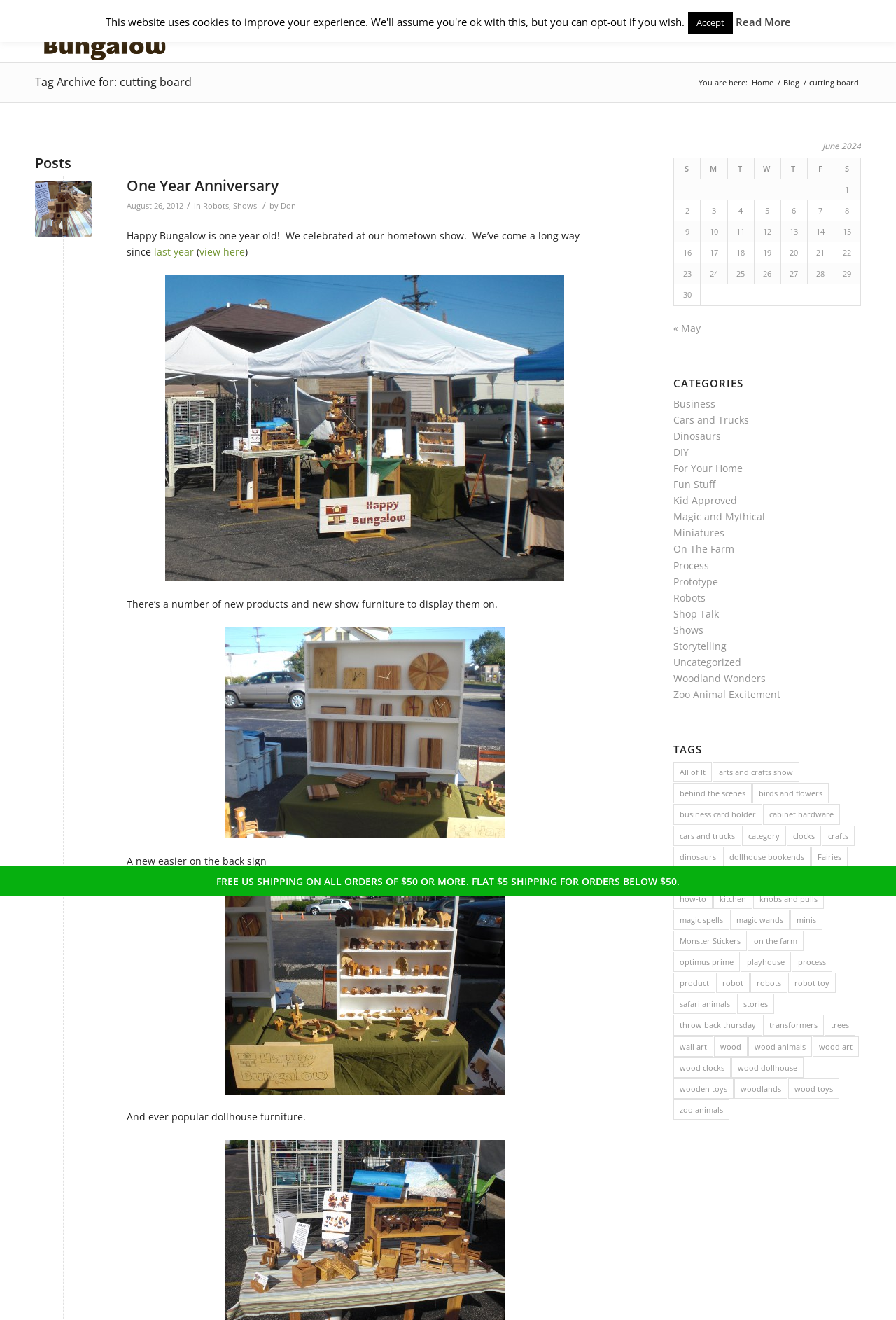Your task is to extract the text of the main heading from the webpage.

Tag Archive for: cutting board